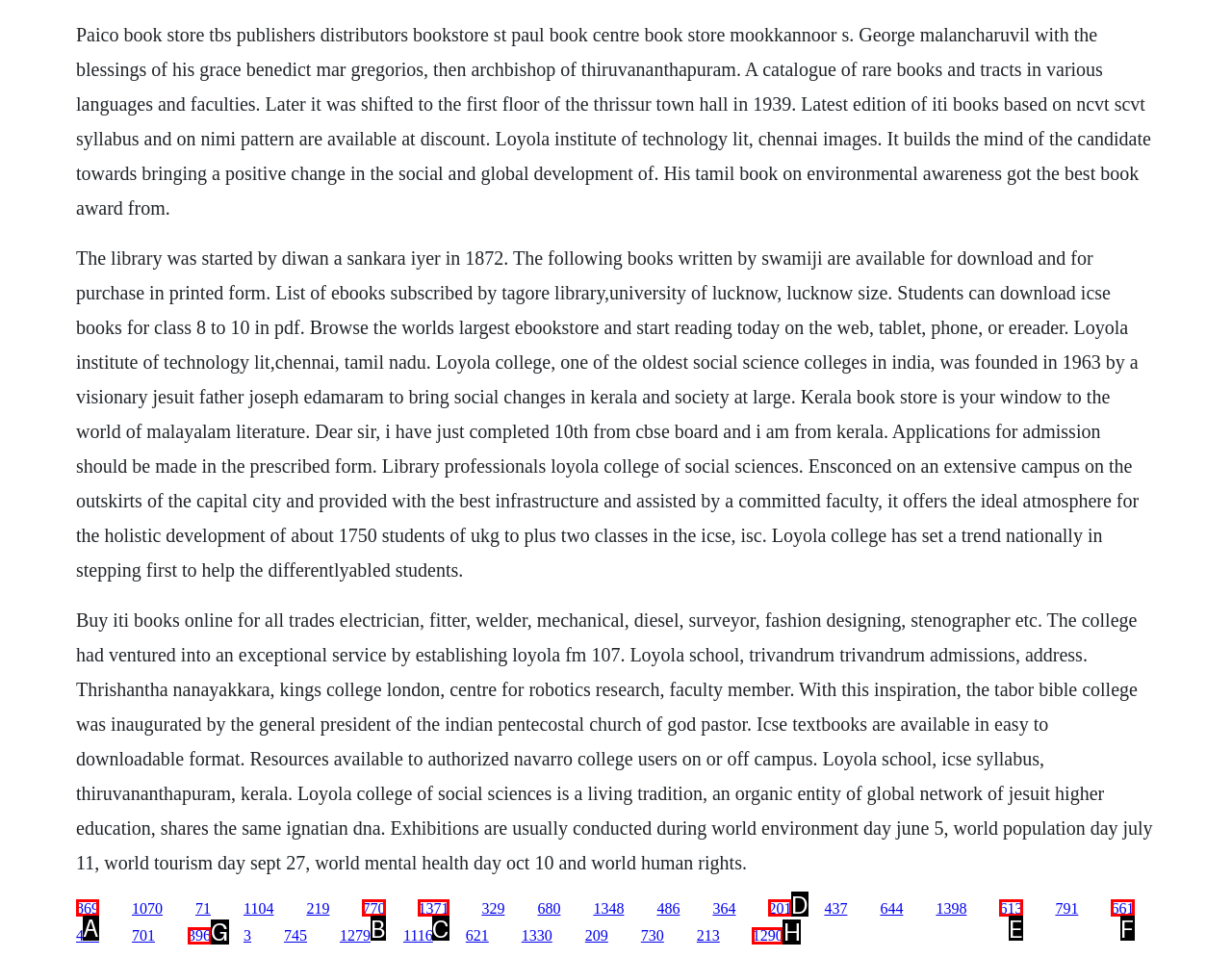Decide which HTML element to click to complete the task: Click the link to Loyola Institute of Technology Provide the letter of the appropriate option.

A